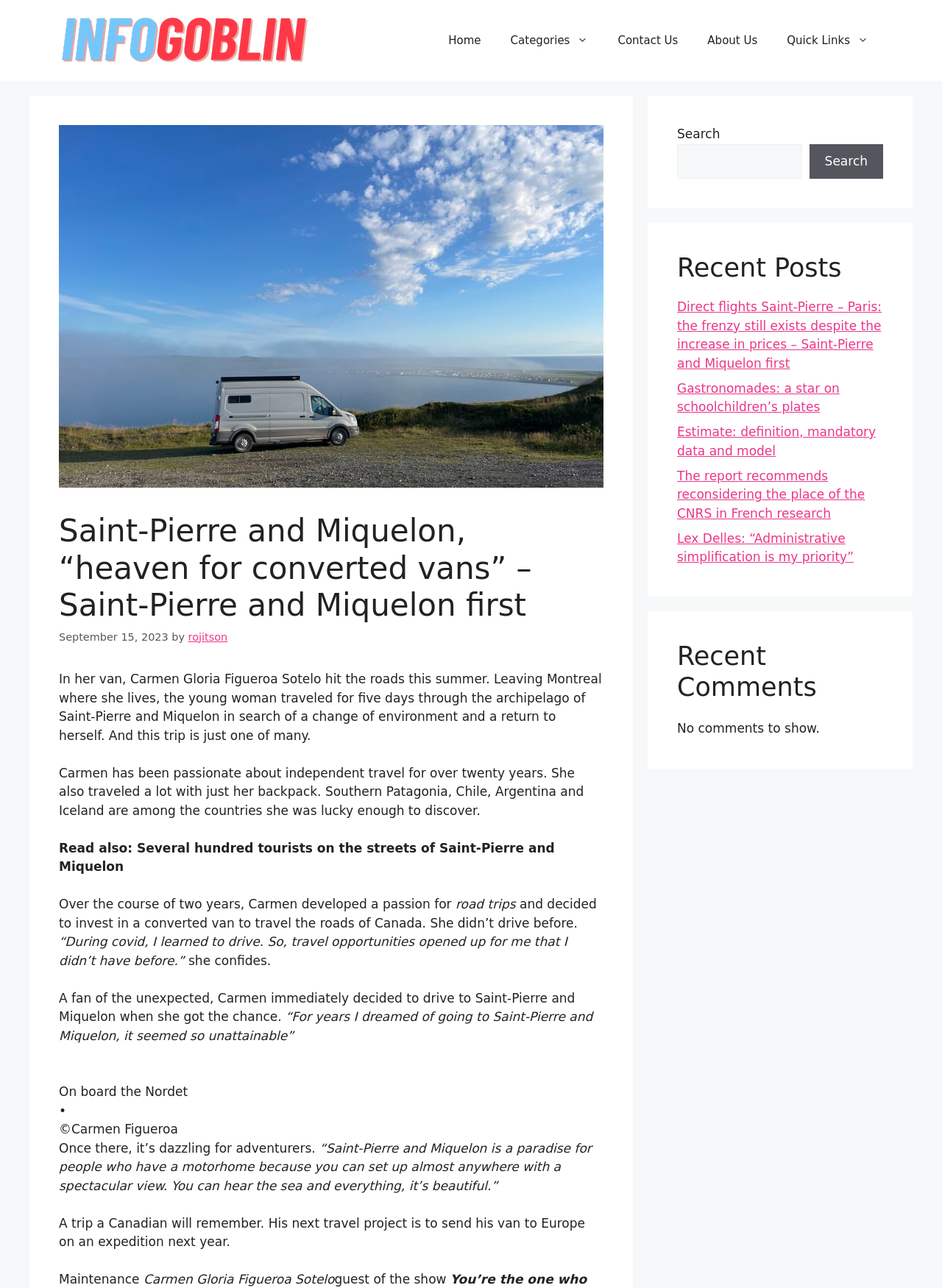Illustrate the webpage with a detailed description.

This webpage is about a travel blog, specifically an article about a woman named Carmen Gloria Figueroa Sotelo who traveled to Saint-Pierre and Miquelon in a converted van. 

At the top of the page, there is a banner with the site's logo, "InfoGoblin", and a navigation menu with links to "Home", "Categories", "Contact Us", "About Us", and "Quick Links". 

Below the navigation menu, there is a large image related to the article, taking up most of the width of the page. 

The article's title, "Saint-Pierre and Miquelon, “heaven for converted vans” - Saint-Pierre and Miquelon first", is displayed prominently above the image. 

The article's content is divided into several paragraphs, describing Carmen's travel experience, her passion for independent travel, and her decision to invest in a converted van. There are also quotes from Carmen throughout the article. 

In the middle of the article, there is a figure with a caption, "On board the Nordet". 

Towards the bottom of the page, there are three sections: "Maintenance", "Carmen Gloria Figueroa Sotelo", and "guest of the show". 

On the right side of the page, there are three complementary sections. The first section has a search bar with a button. The second section displays "Recent Posts" with links to several articles. The third section displays "Recent Comments", but there are no comments to show.